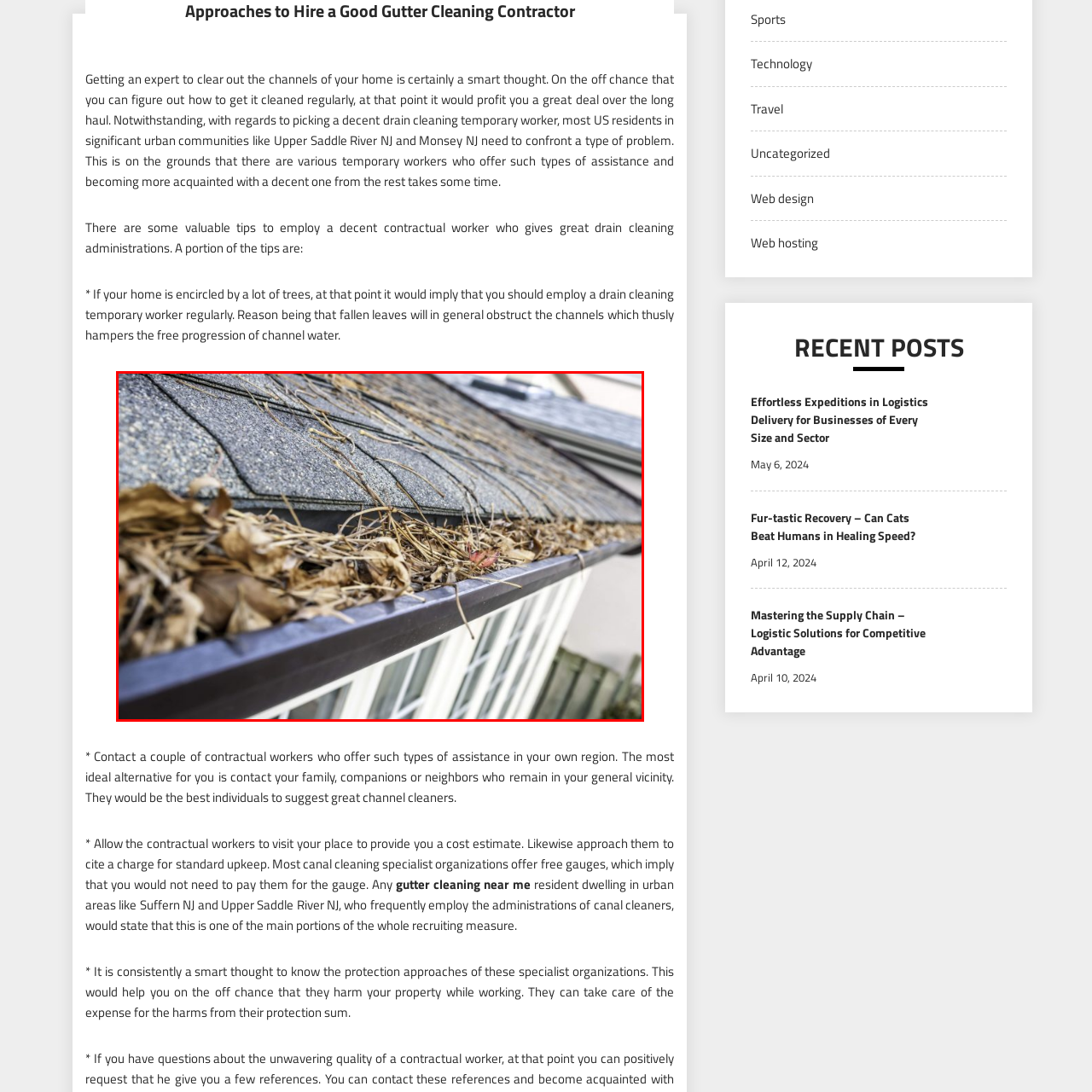Take a close look at the image marked with a red boundary and thoroughly answer the ensuing question using the information observed in the image:
Why is regular cleaning of the gutter essential?

Regular cleaning is necessary to ensure that water flows freely and to prevent potential damage to the roof and foundation, which can occur if the gutter is clogged and water accumulates.